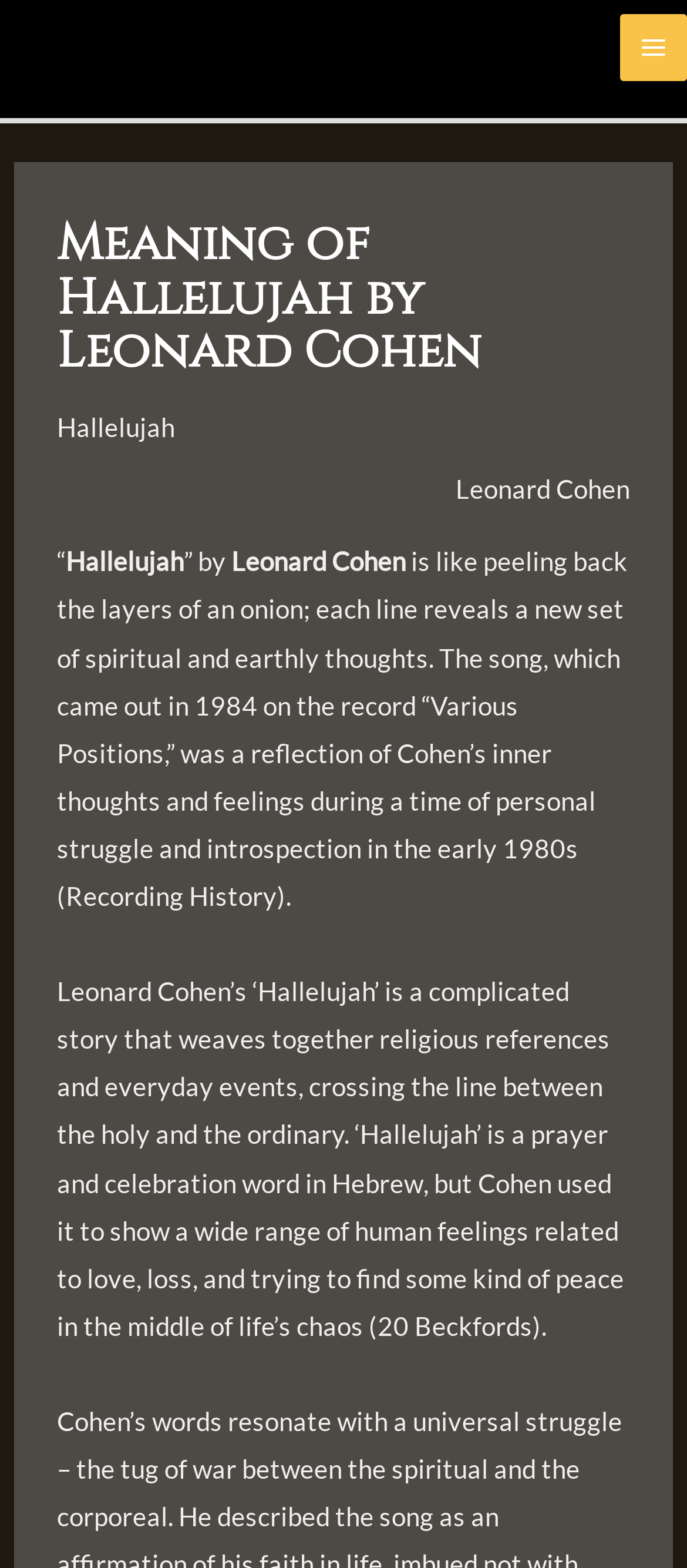What is the song being analyzed on this webpage?
Using the image, respond with a single word or phrase.

Hallelujah